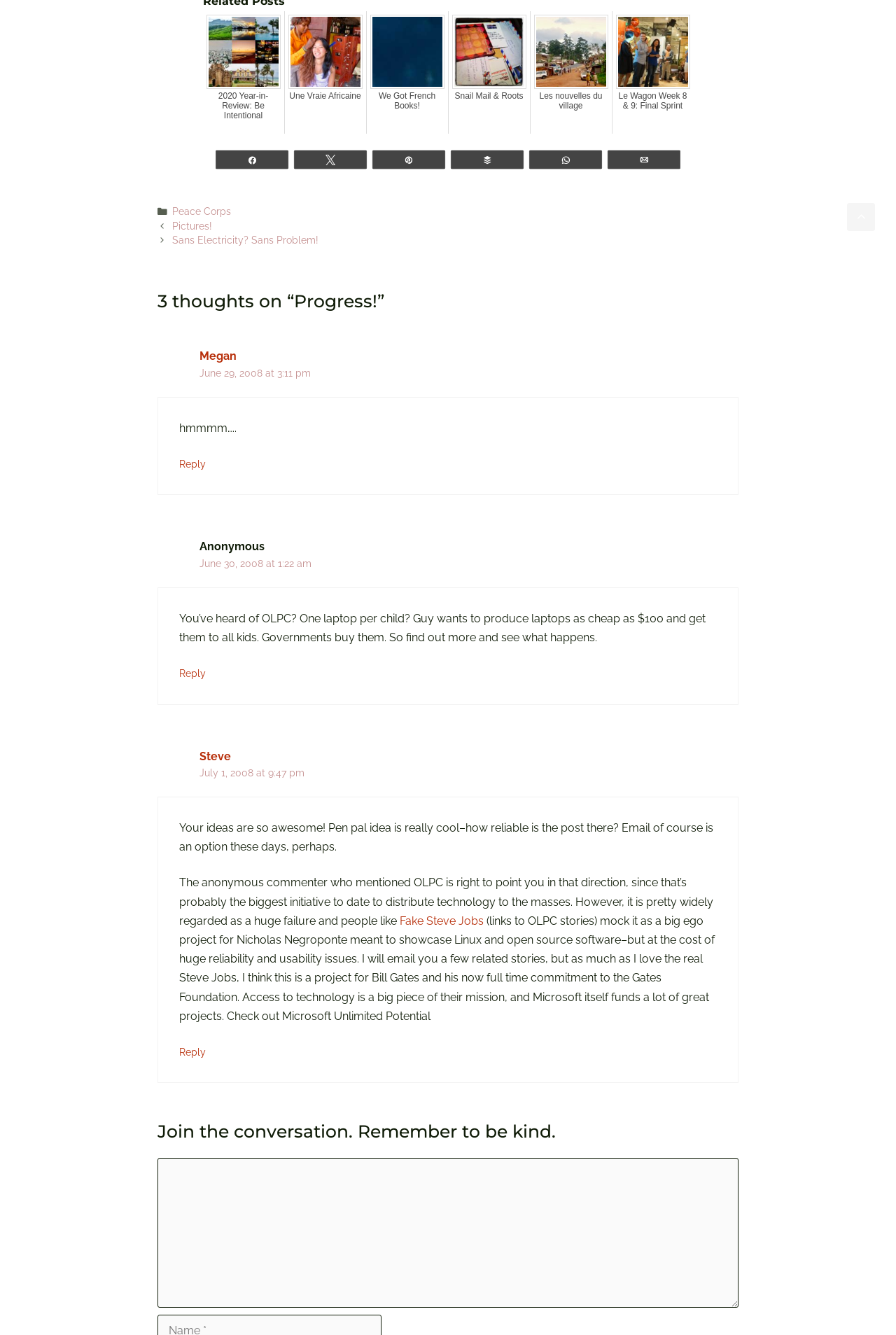What is the name of the person who commented on June 29, 2008?
Please provide a single word or phrase based on the screenshot.

Megan